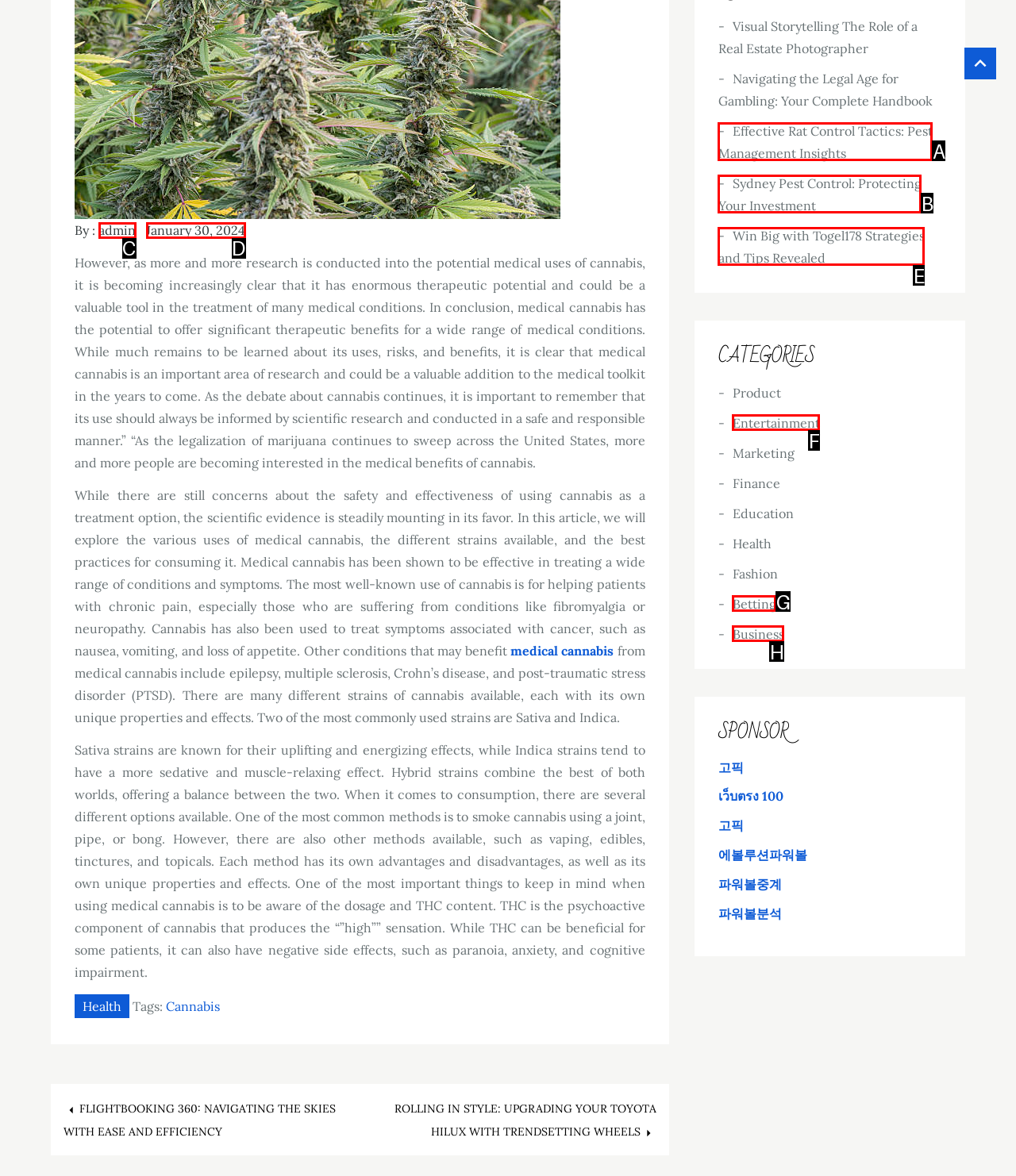Match the description: January 30, 2024January 31, 2024 to the appropriate HTML element. Respond with the letter of your selected option.

D